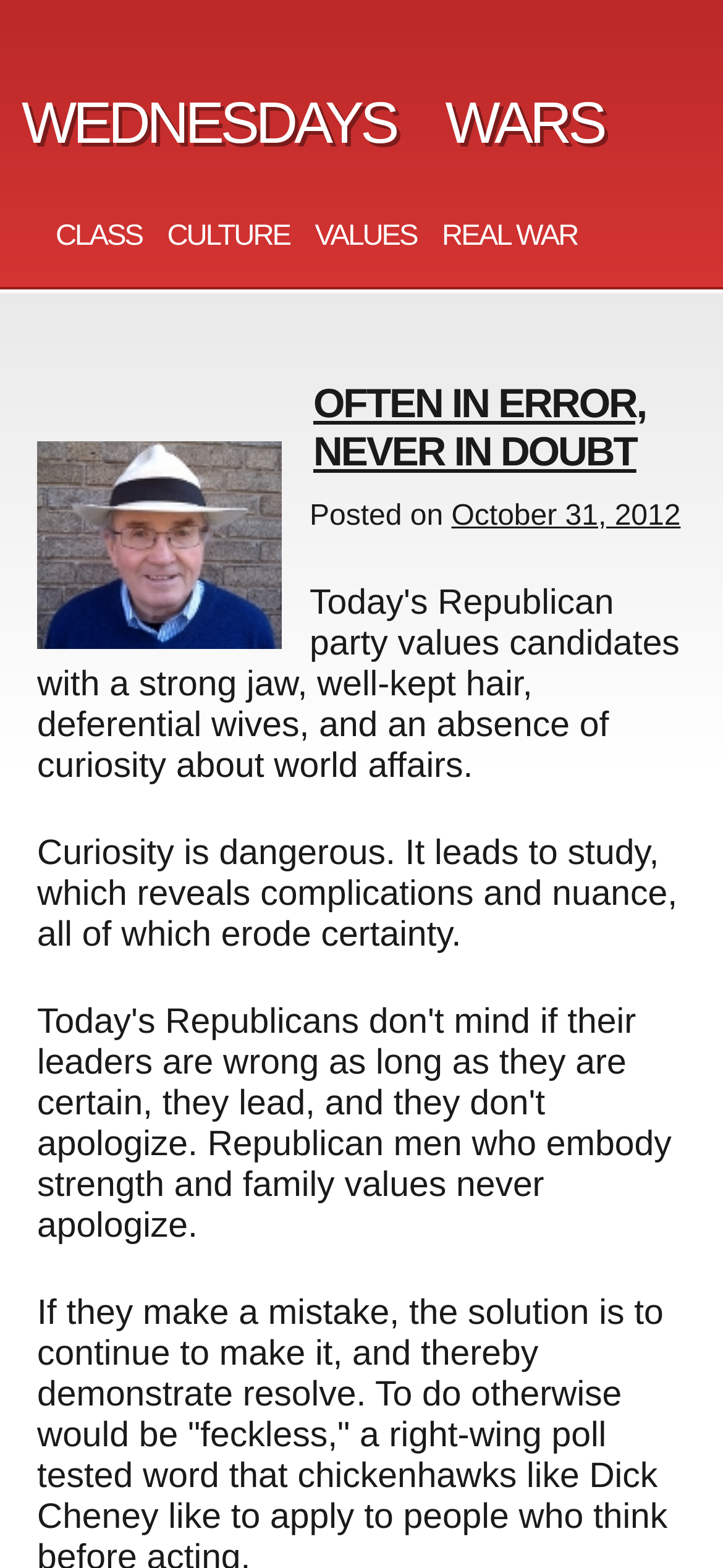Please examine the image and provide a detailed answer to the question: What is the image above the blog post about?

There is an image element above the blog post, but its description is not provided, so it's unclear what the image is about.